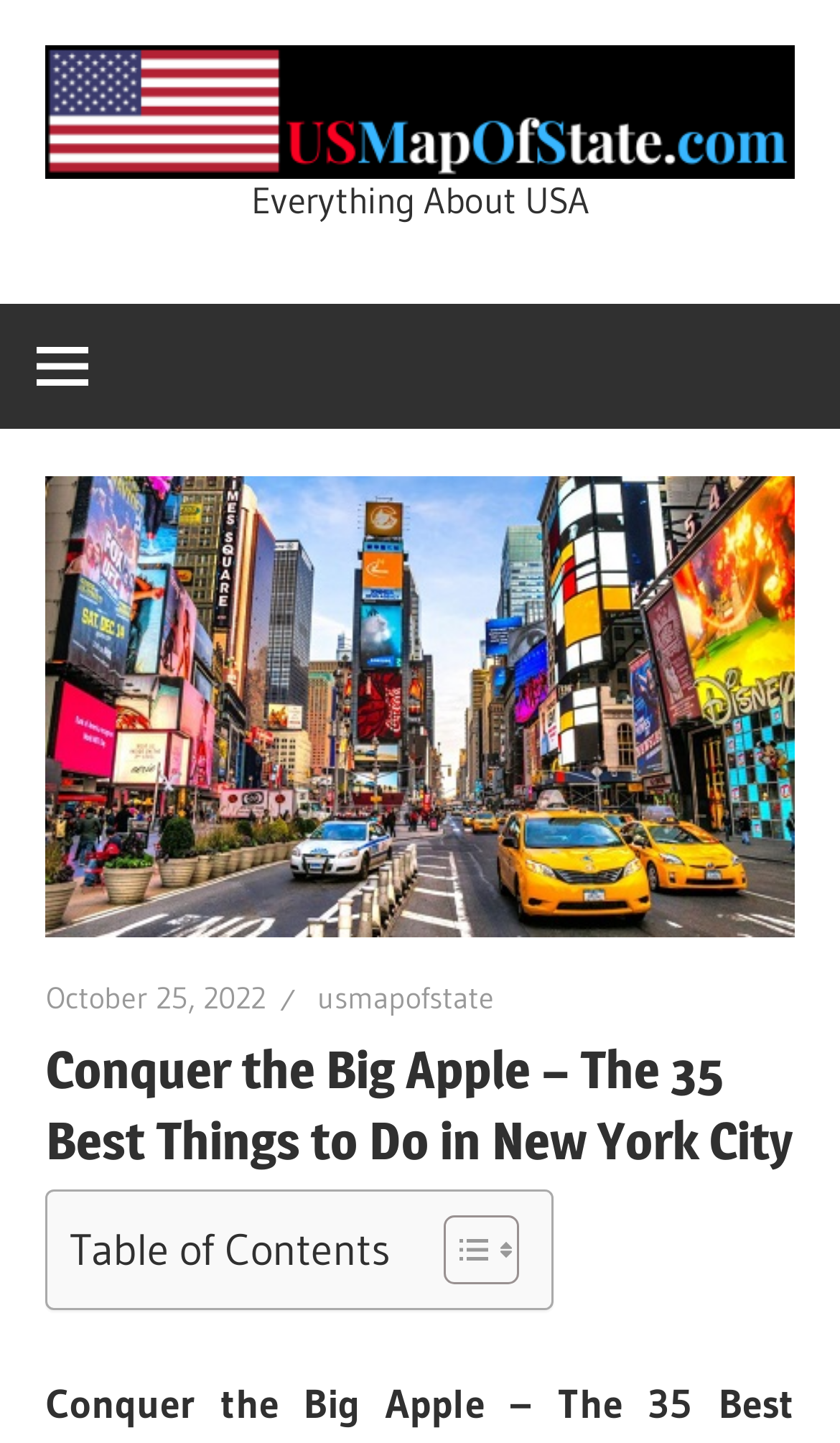Please predict the bounding box coordinates (top-left x, top-left y, bottom-right x, bottom-right y) for the UI element in the screenshot that fits the description: Terms of Conditions

None